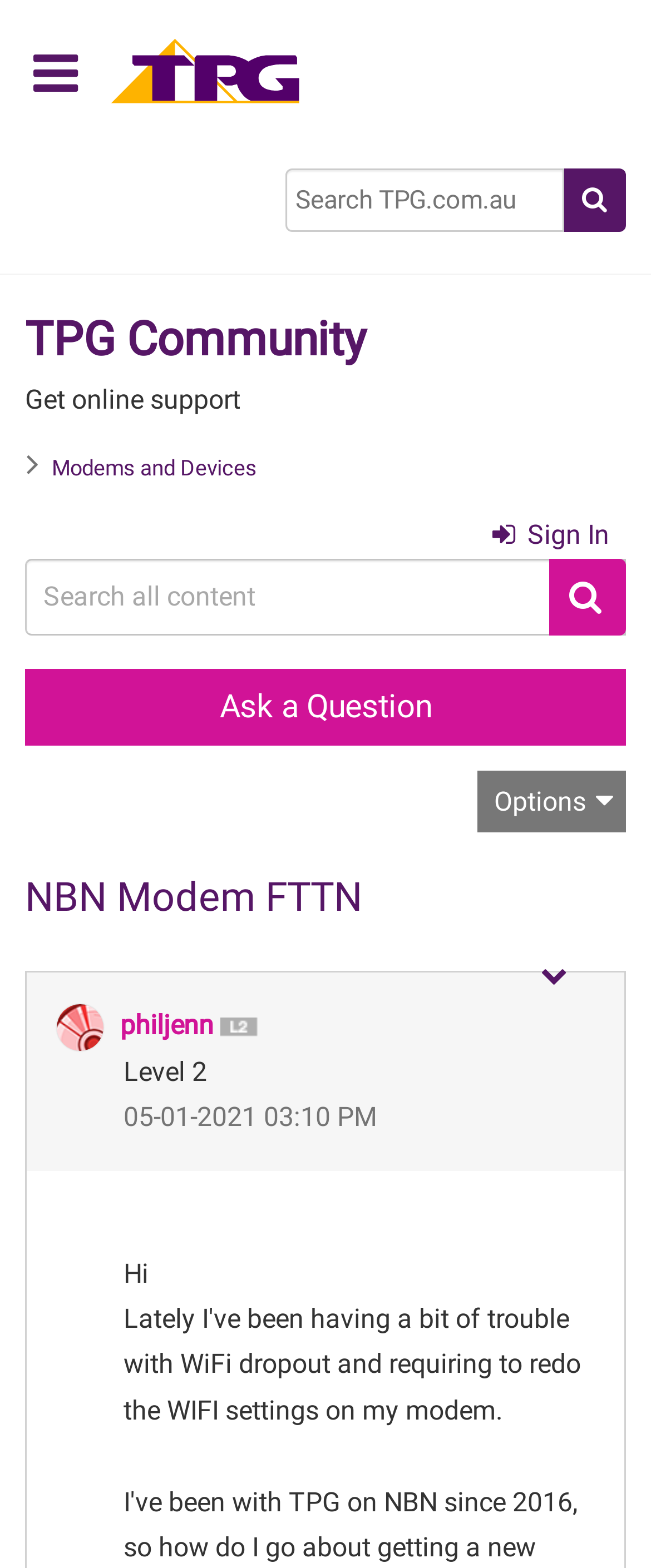Find and specify the bounding box coordinates that correspond to the clickable region for the instruction: "Sign in".

[0.756, 0.327, 0.936, 0.356]